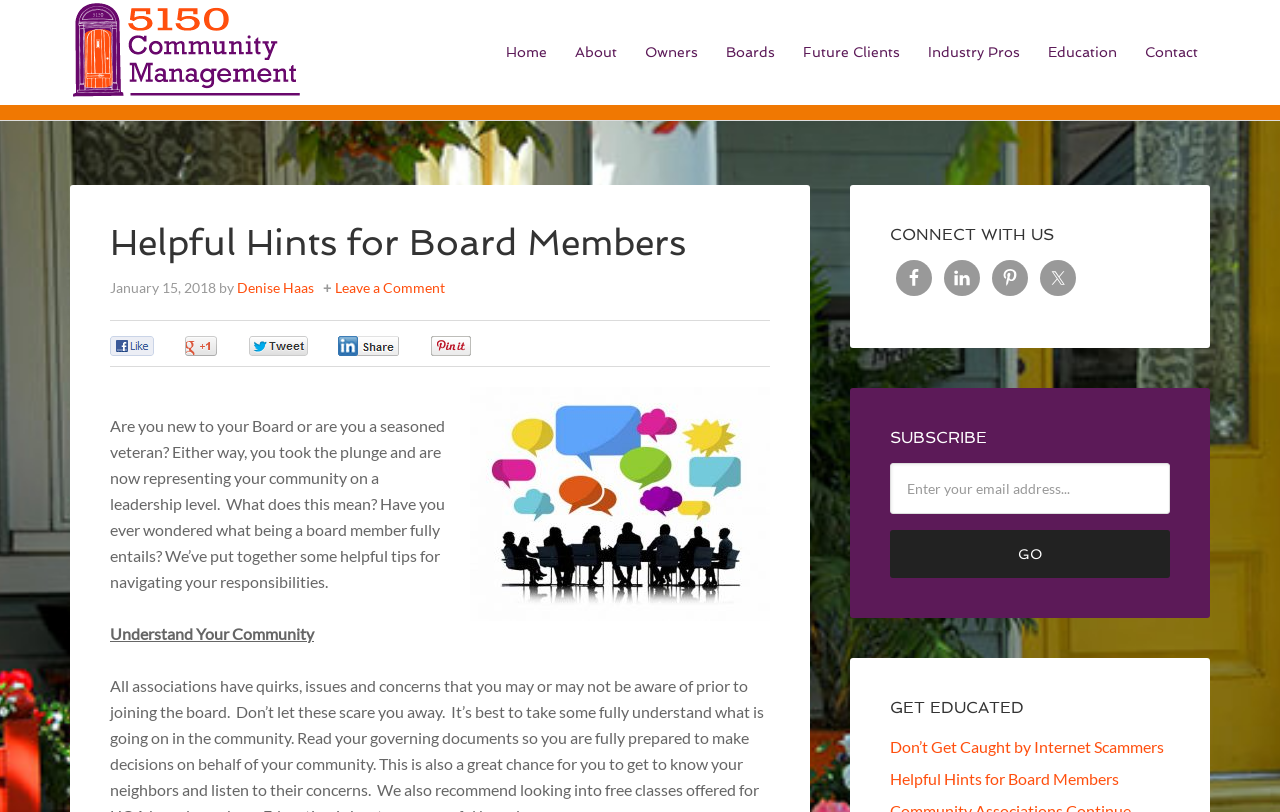What is the topic of the article?
Refer to the image and provide a one-word or short phrase answer.

Helpful Hints for Board Members